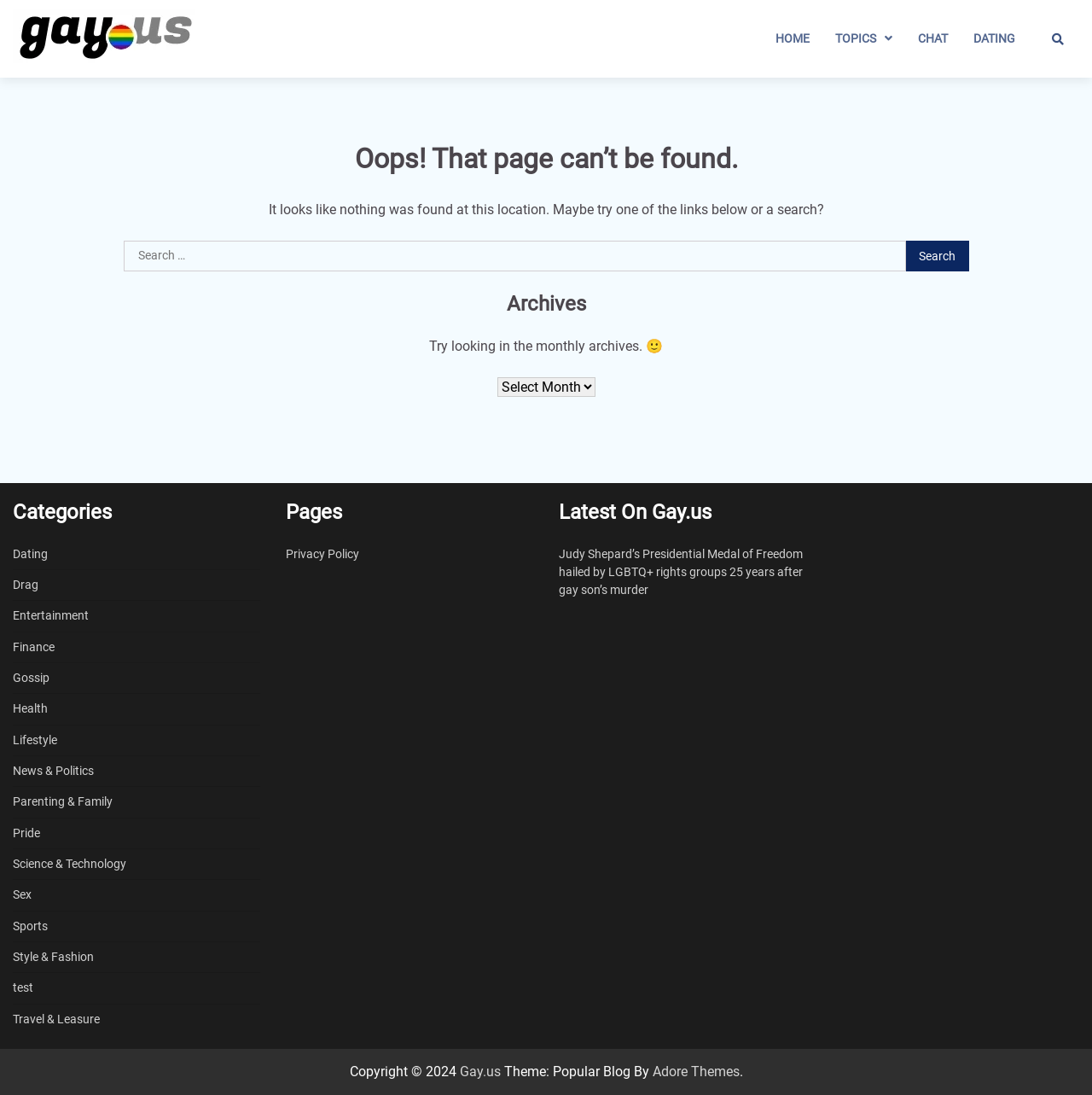Find the bounding box coordinates for the area that must be clicked to perform this action: "Browse the archives".

[0.455, 0.344, 0.545, 0.362]